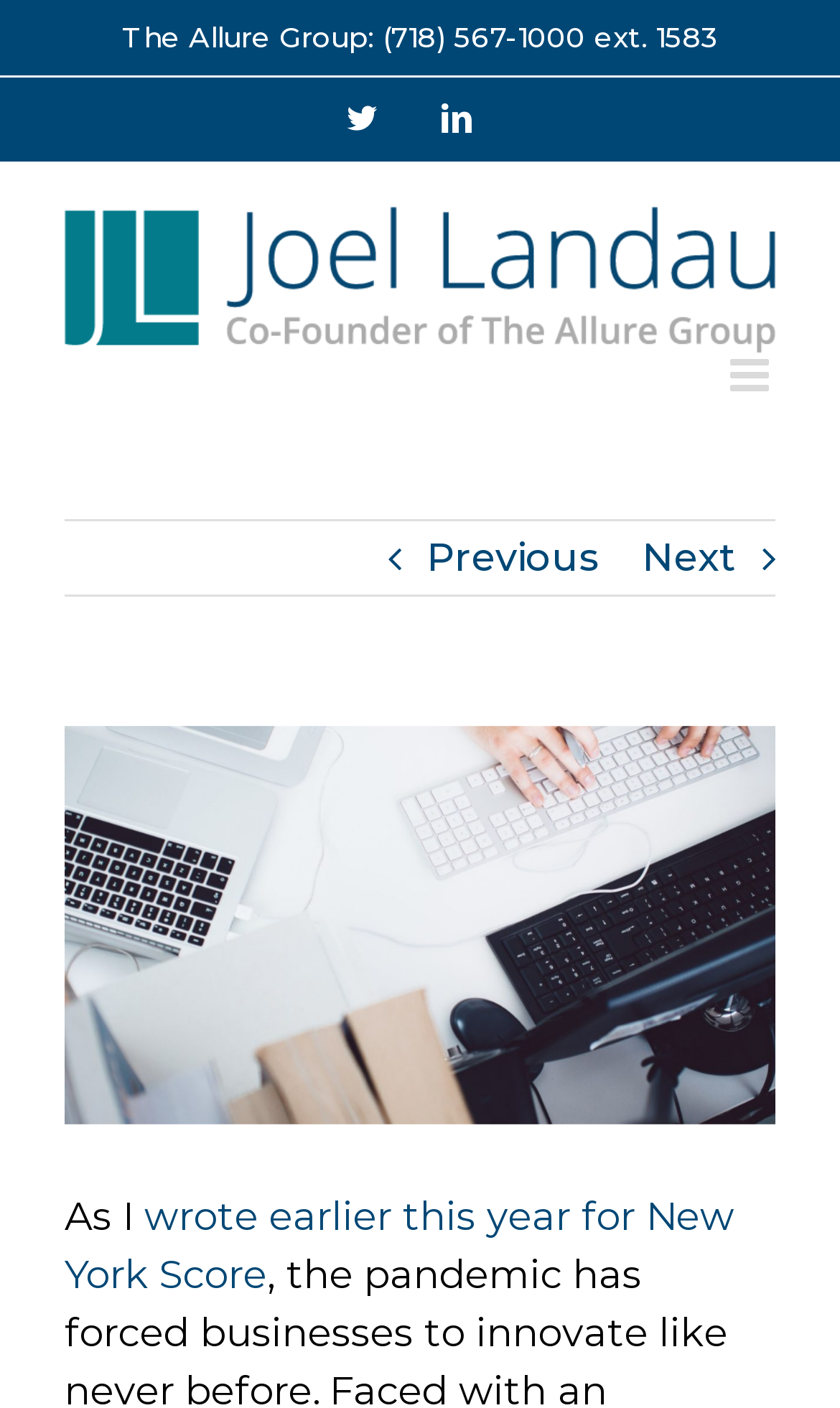Locate the bounding box coordinates of the area where you should click to accomplish the instruction: "Go to Joel Landau's homepage".

[0.077, 0.147, 0.923, 0.25]